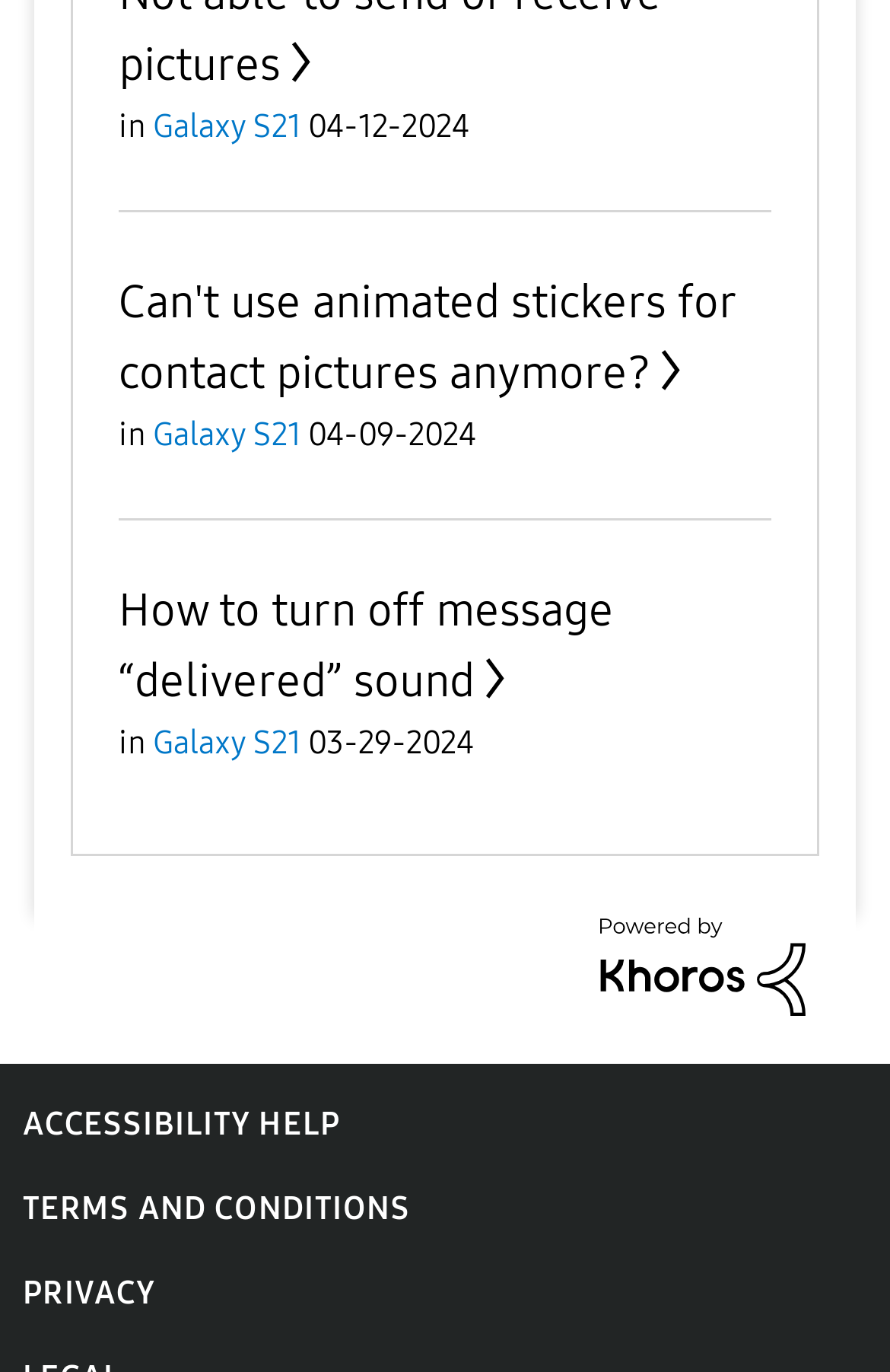Determine the bounding box coordinates of the clickable element necessary to fulfill the instruction: "Check the date of a post". Provide the coordinates as four float numbers within the 0 to 1 range, i.e., [left, top, right, bottom].

[0.346, 0.078, 0.528, 0.106]